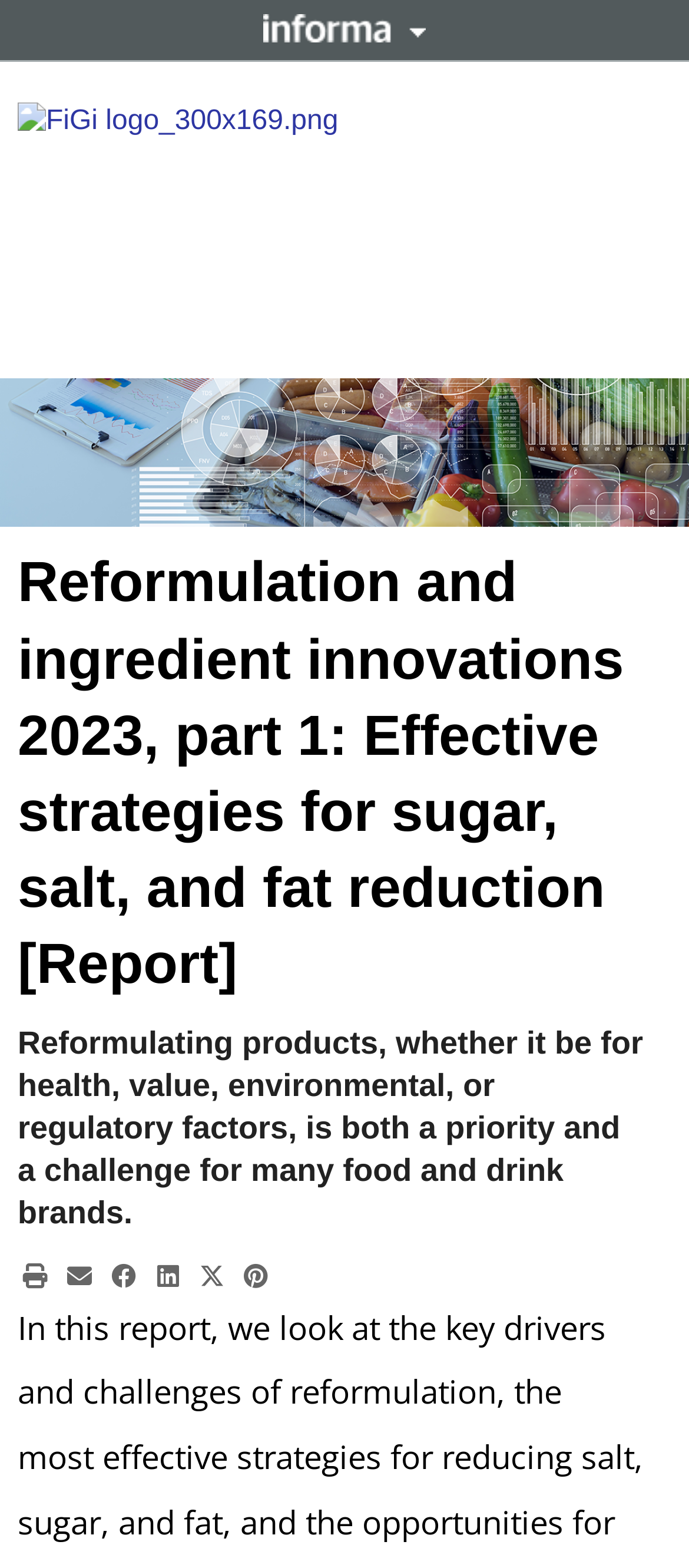From the element description alt="FiGi logo_300x169.png" title="FiGi logo_300x169.png", predict the bounding box coordinates of the UI element. The coordinates must be specified in the format (top-left x, top-left y, bottom-right x, bottom-right y) and should be within the 0 to 1 range.

[0.026, 0.051, 0.795, 0.241]